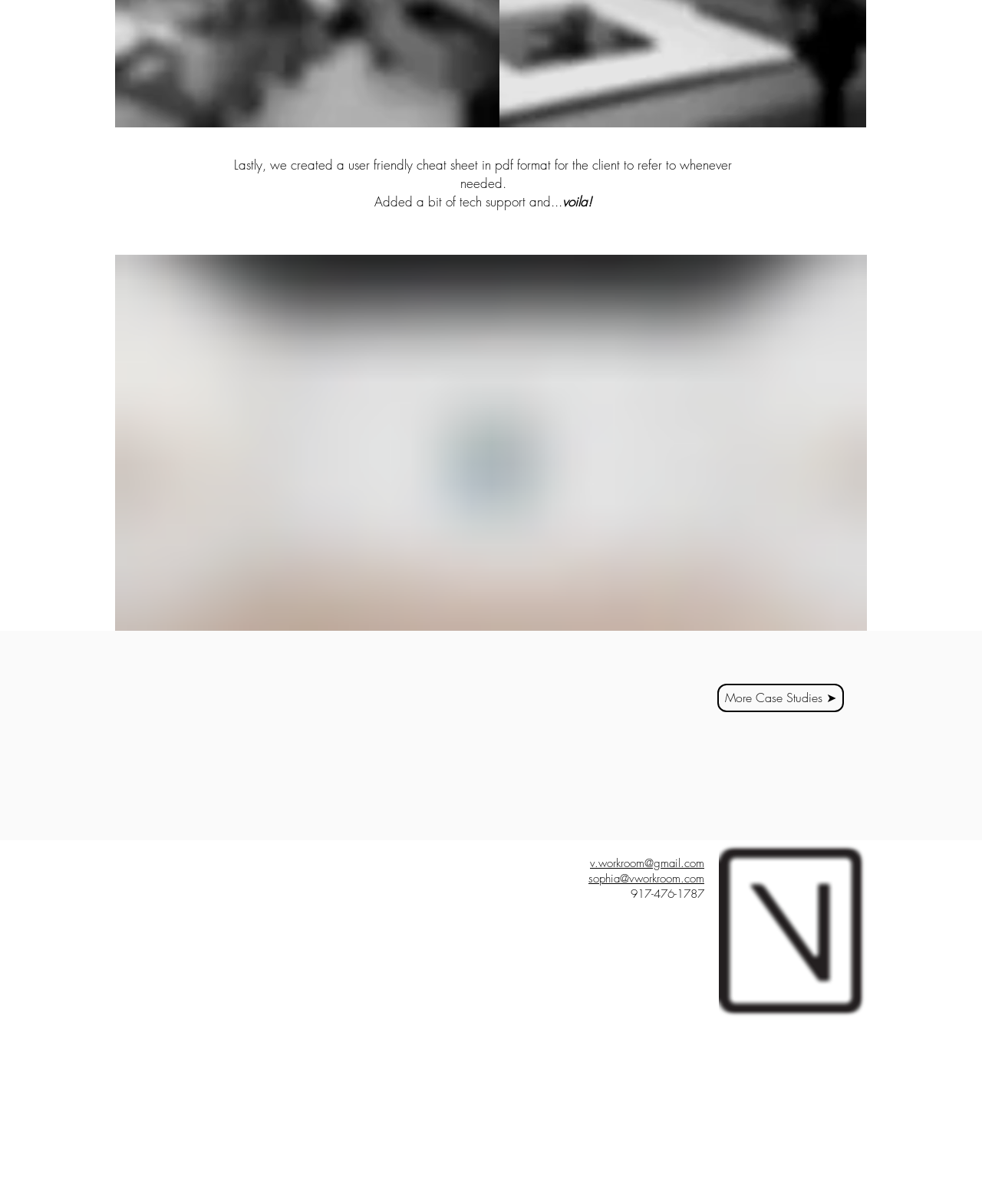What social media platform is mentioned first in the Social Bar?
Analyze the image and provide a thorough answer to the question.

The answer can be found in the list element with the text 'Social Bar' which contains a link element with the text 'Instagram'.